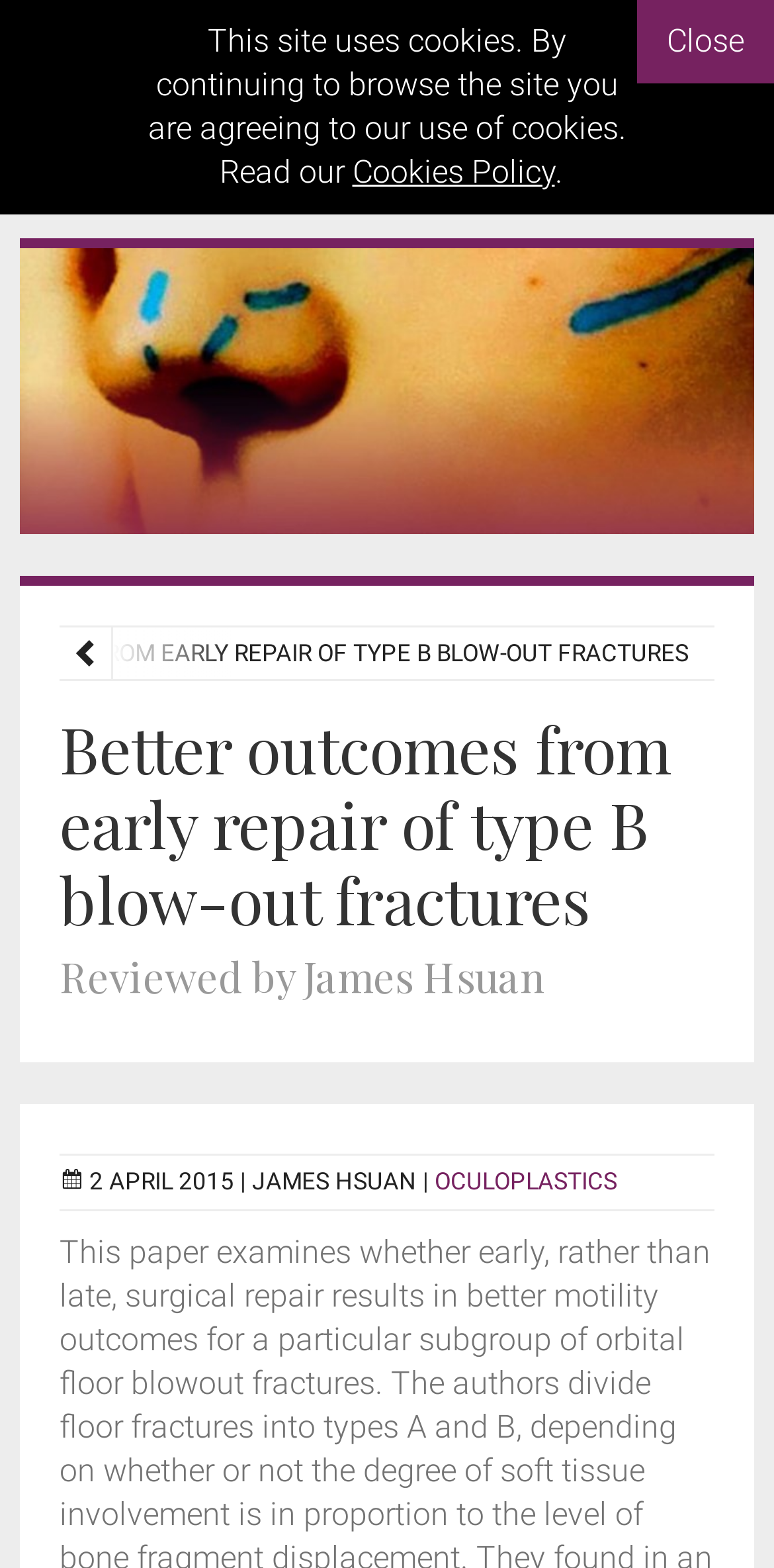Reply to the question with a single word or phrase:
Is there a journal logo on the page?

Yes